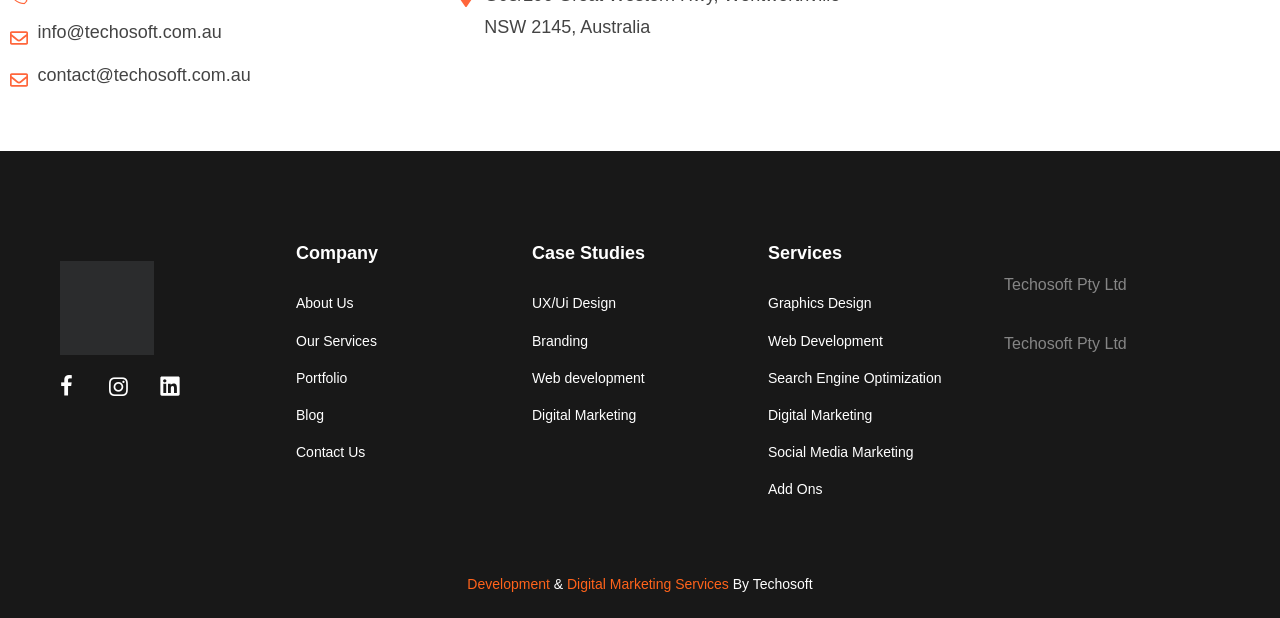What is the tagline of the company?
Can you provide an in-depth and detailed response to the question?

The tagline of the company can be found at the bottom of the webpage, where there is a sentence that reads 'Development & Digital Marketing Services By Techosoft'.